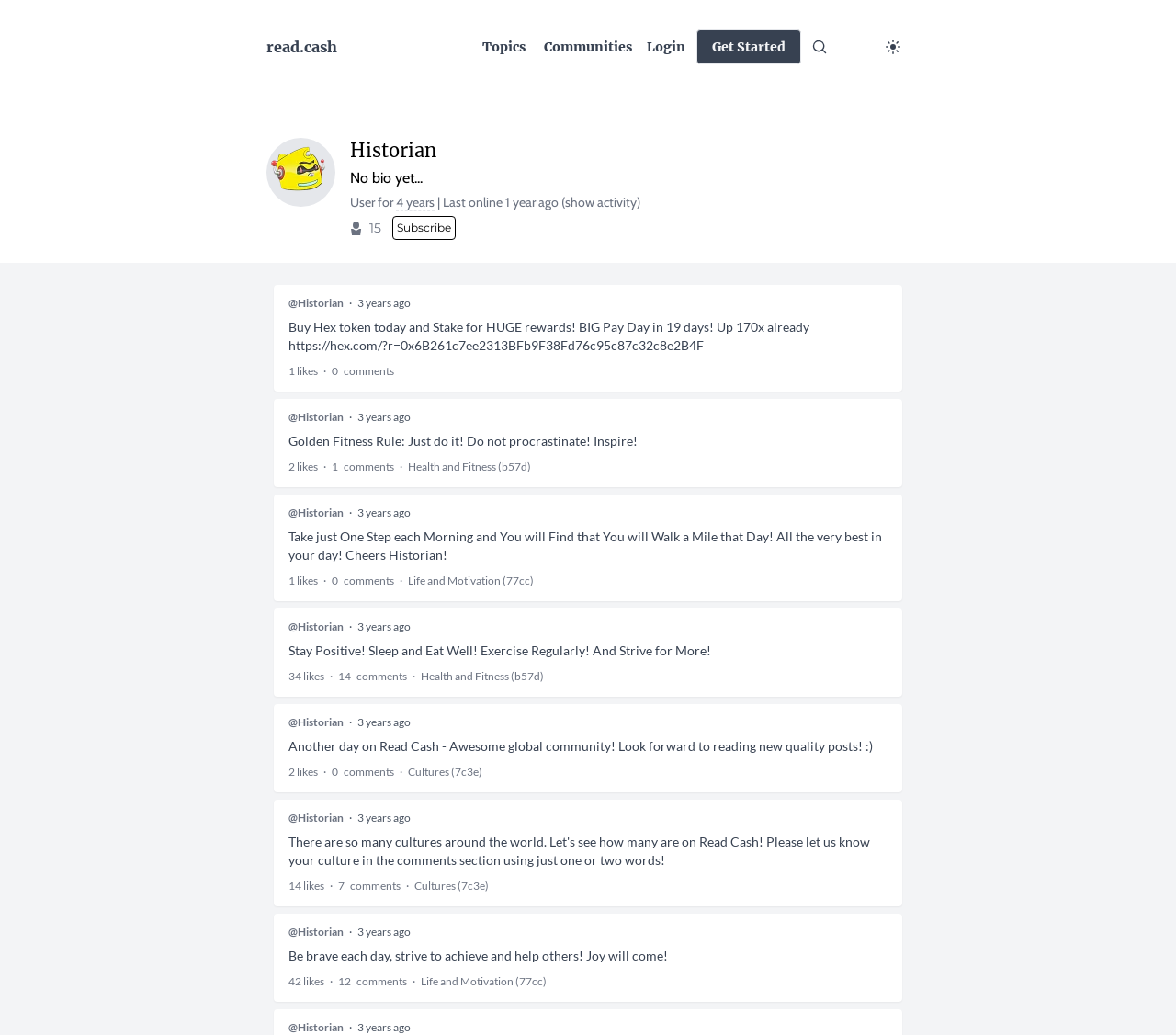What is the username of the profile?
Please respond to the question with a detailed and thorough explanation.

The username of the profile can be found in the heading element with the text 'Historian' and also in the link element with the text '@Historian' which appears multiple times on the page.